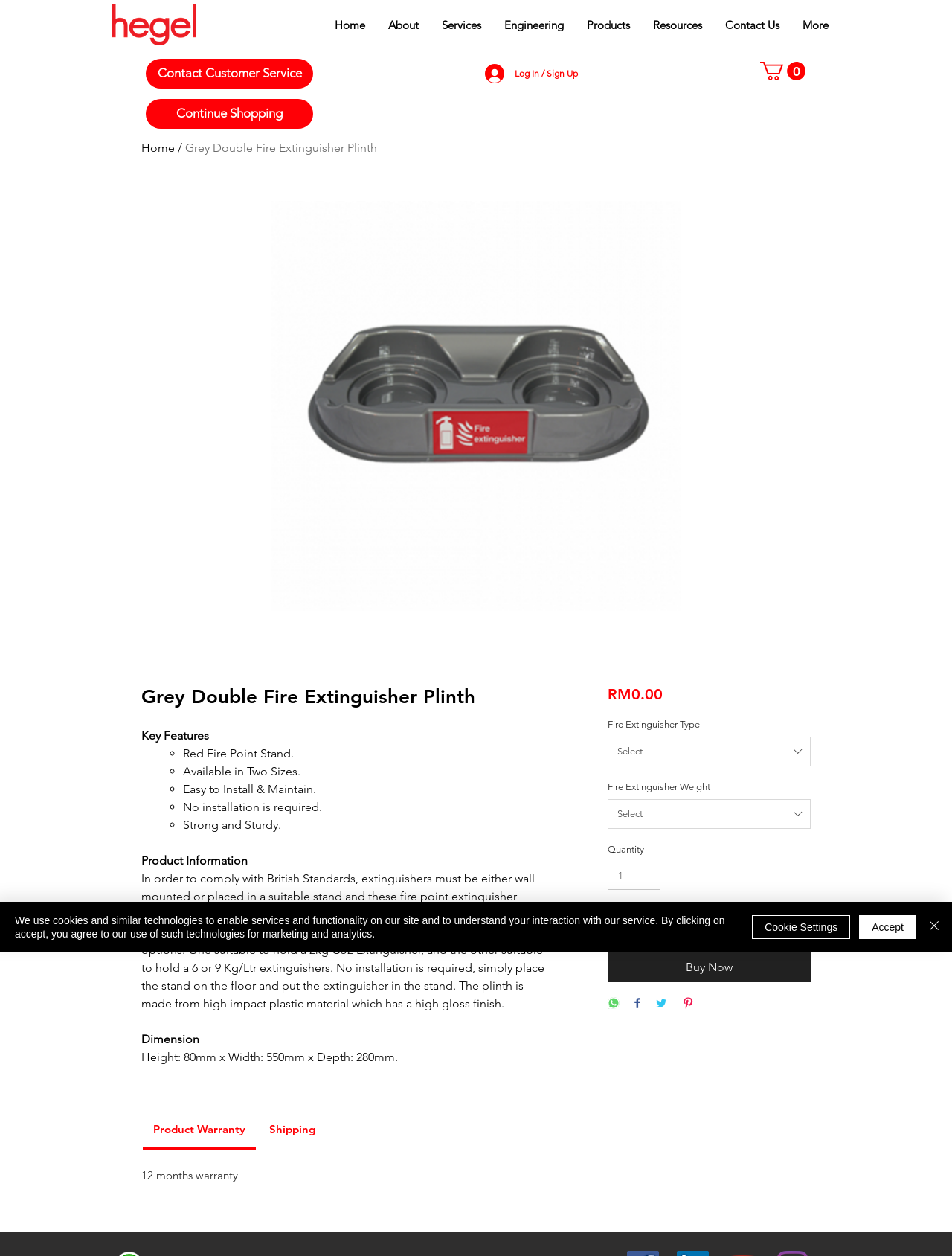Identify and provide the text of the main header on the webpage.

Grey Double Fire Extinguisher Plinth